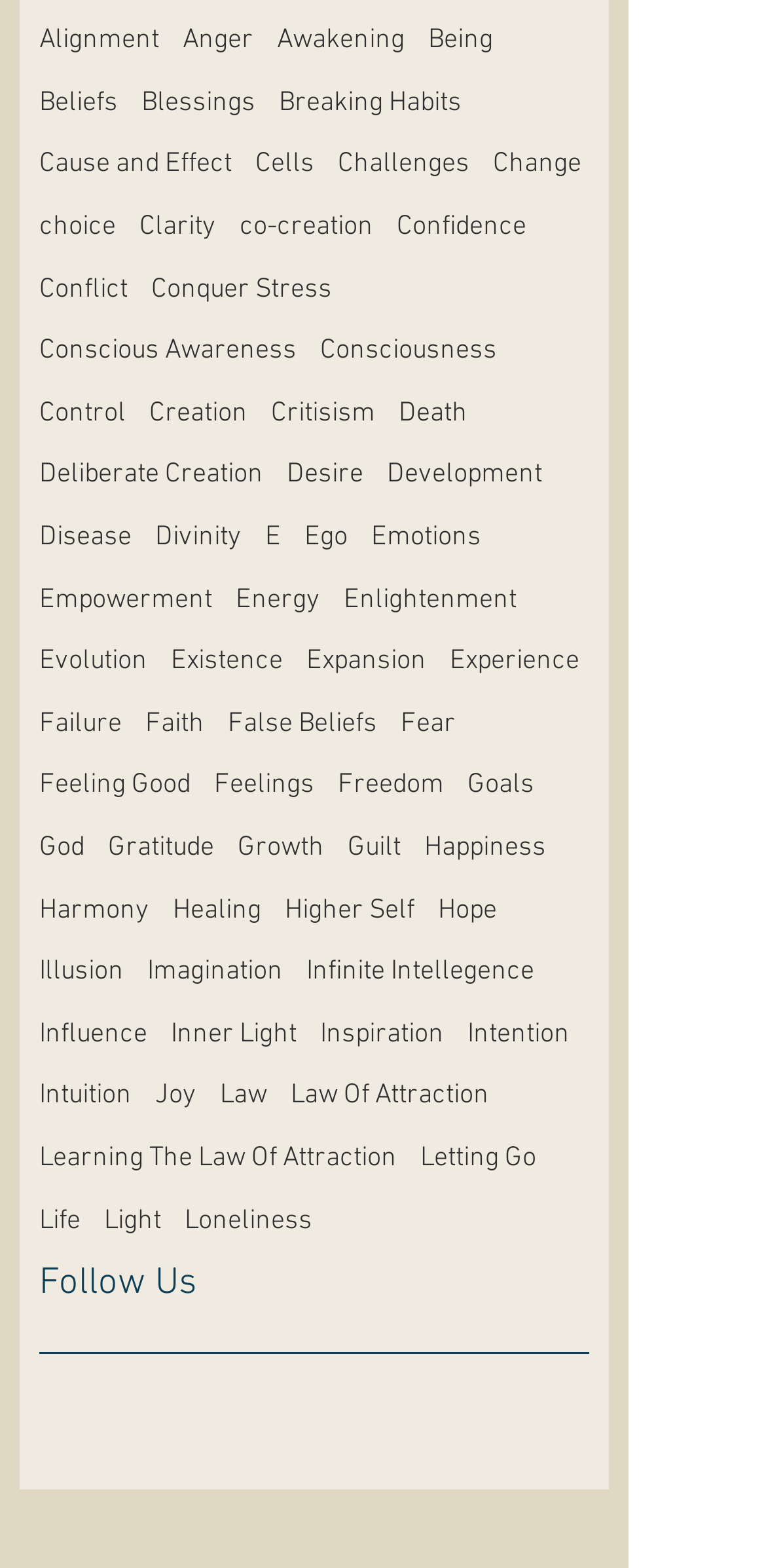Provide the bounding box coordinates for the specified HTML element described in this description: "Law Of Attraction". The coordinates should be four float numbers ranging from 0 to 1, in the format [left, top, right, bottom].

[0.379, 0.687, 0.638, 0.712]